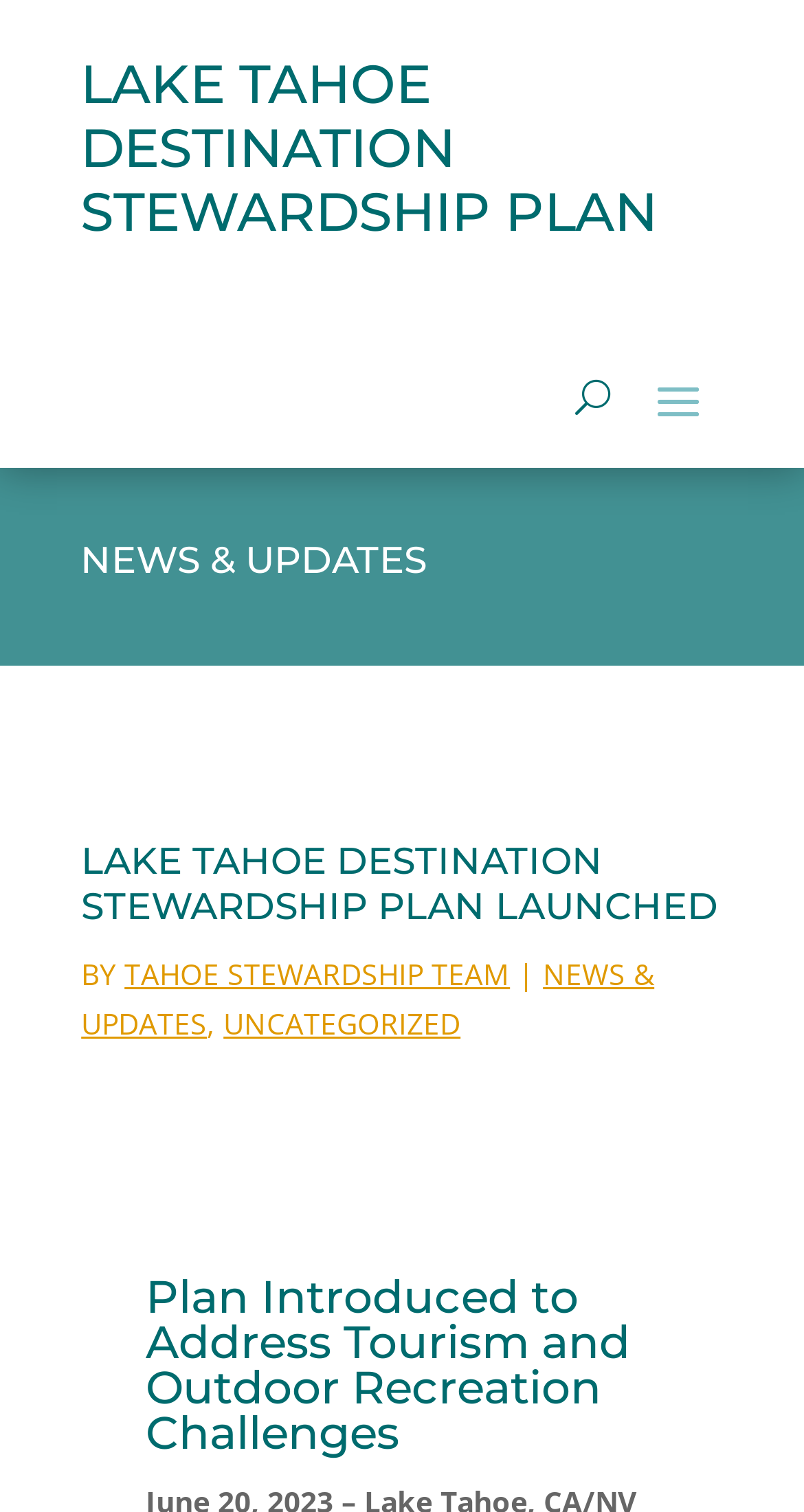Determine the bounding box for the described HTML element: "Uncategorized". Ensure the coordinates are four float numbers between 0 and 1 in the format [left, top, right, bottom].

[0.278, 0.664, 0.573, 0.69]